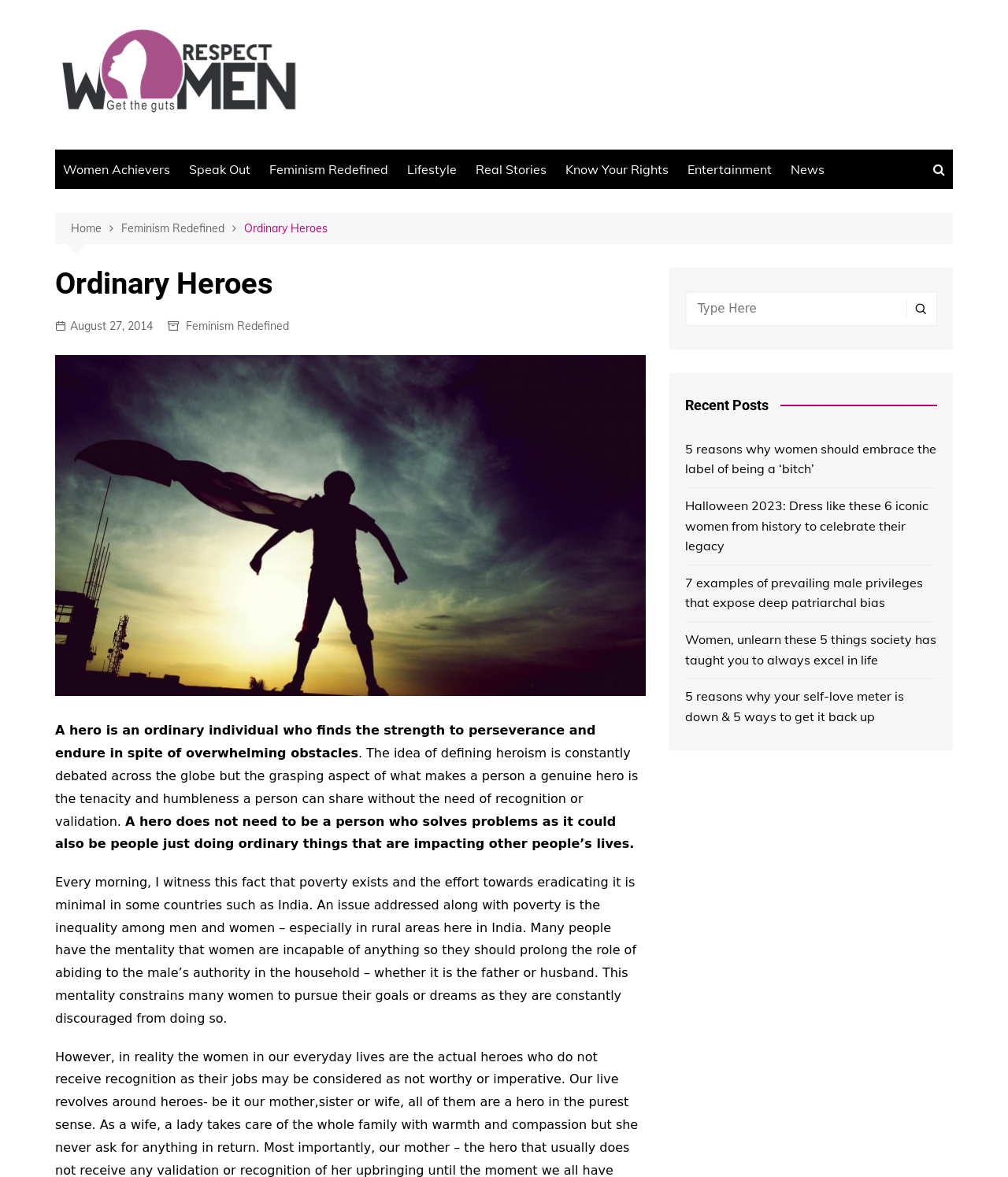Please find the bounding box coordinates of the element that you should click to achieve the following instruction: "View About page". The coordinates should be presented as four float numbers between 0 and 1: [left, top, right, bottom].

None